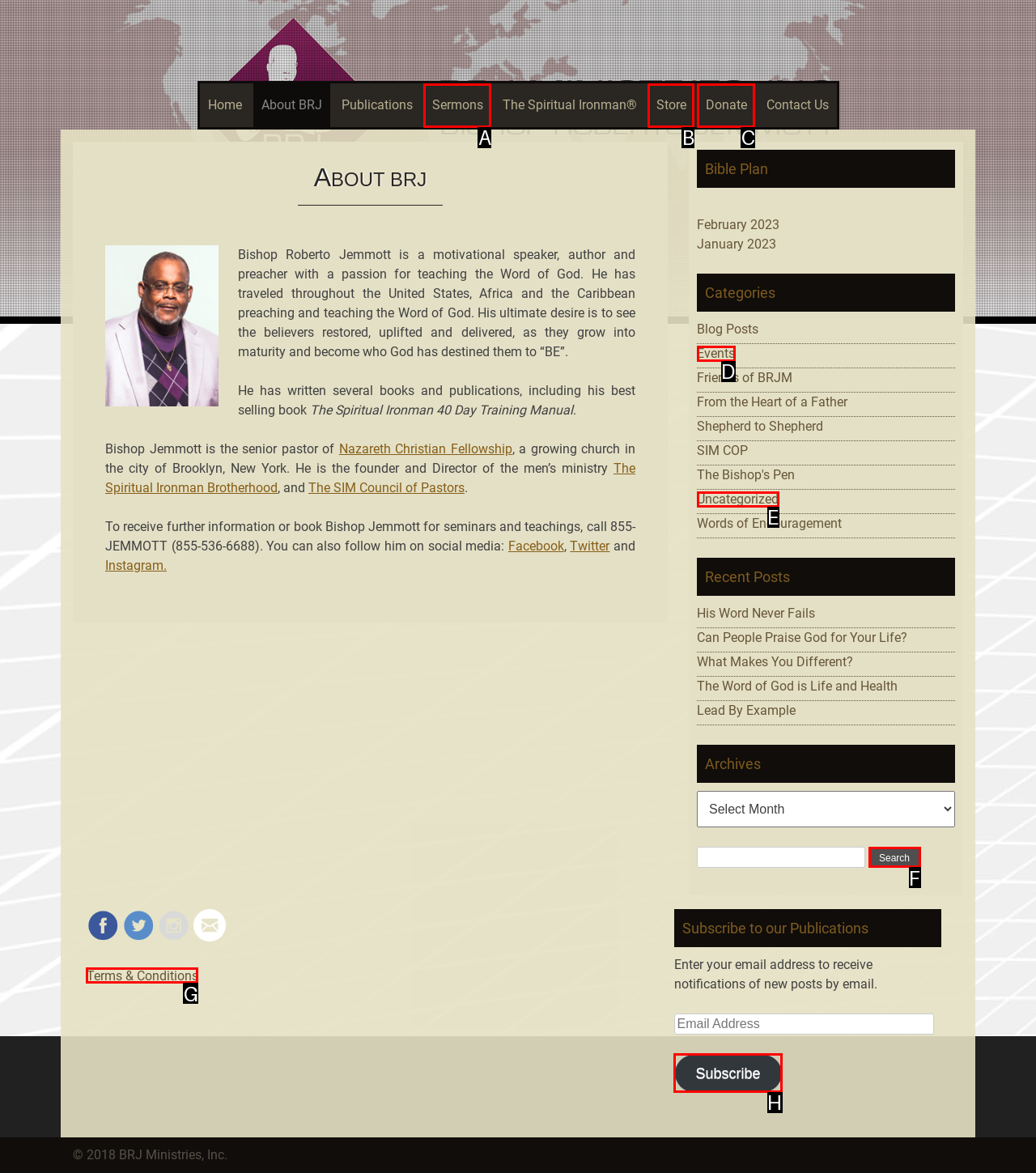Choose the letter of the UI element necessary for this task: Subscribe to our Publications
Answer with the correct letter.

H